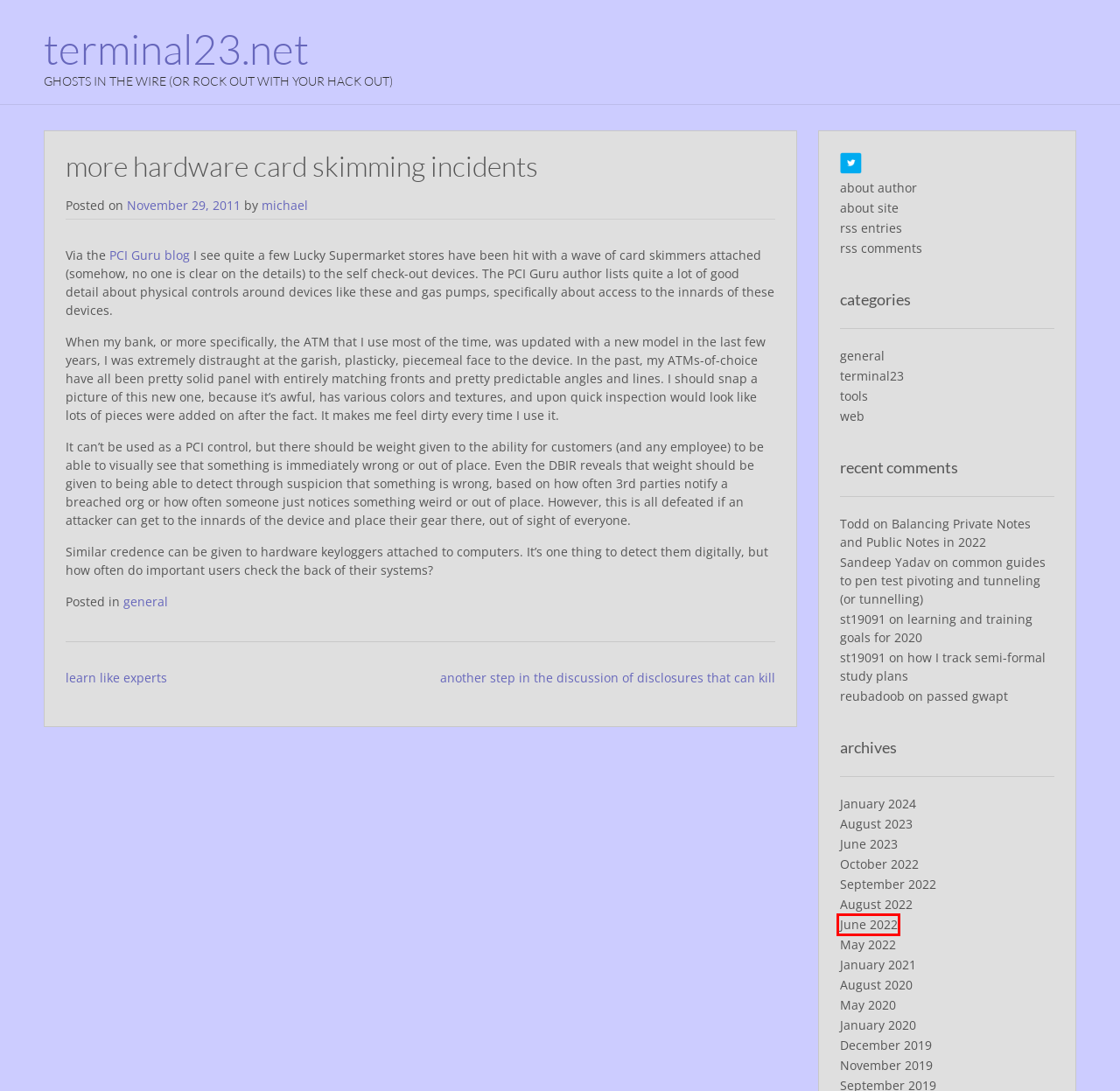Examine the screenshot of a webpage with a red rectangle bounding box. Select the most accurate webpage description that matches the new webpage after clicking the element within the bounding box. Here are the candidates:
A. about author – terminal23.net
B. learn like experts – terminal23.net
C. passed gwapt – terminal23.net
D. June 2022 – terminal23.net
E. michael – terminal23.net
F. how I track semi-formal study plans – terminal23.net
G. December 2019 – terminal23.net
H. September 2022 – terminal23.net

D